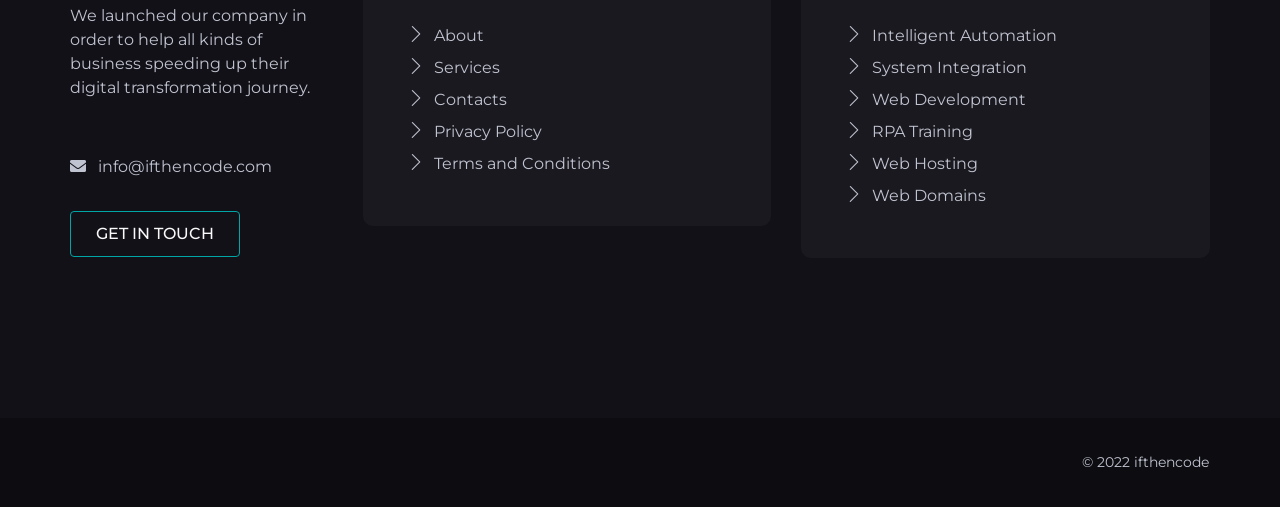Kindly determine the bounding box coordinates of the area that needs to be clicked to fulfill this instruction: "Get in touch with the company".

[0.055, 0.415, 0.188, 0.506]